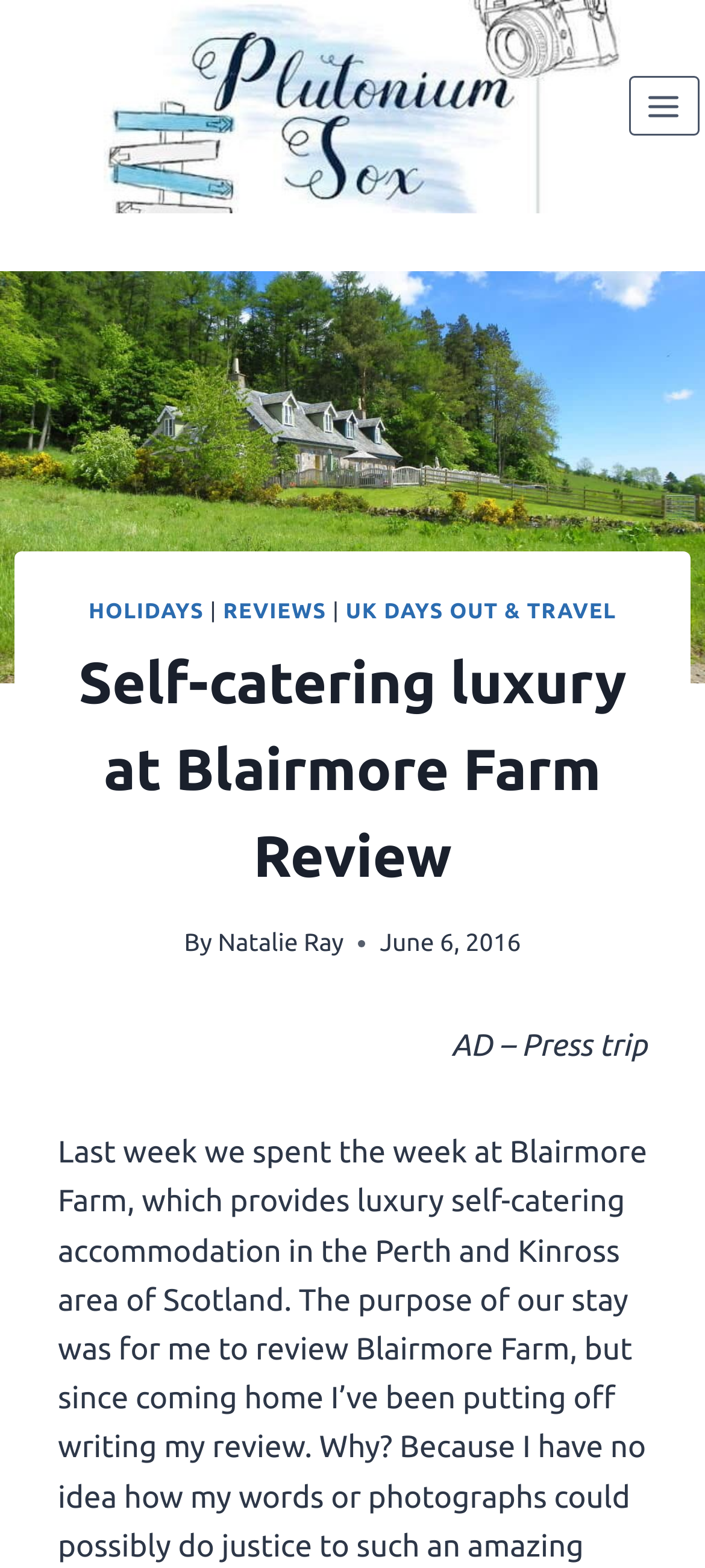When was the review published?
Based on the image, please offer an in-depth response to the question.

I found the answer by examining the time element which contains the text 'June 6, 2016', indicating the publication date of the review.